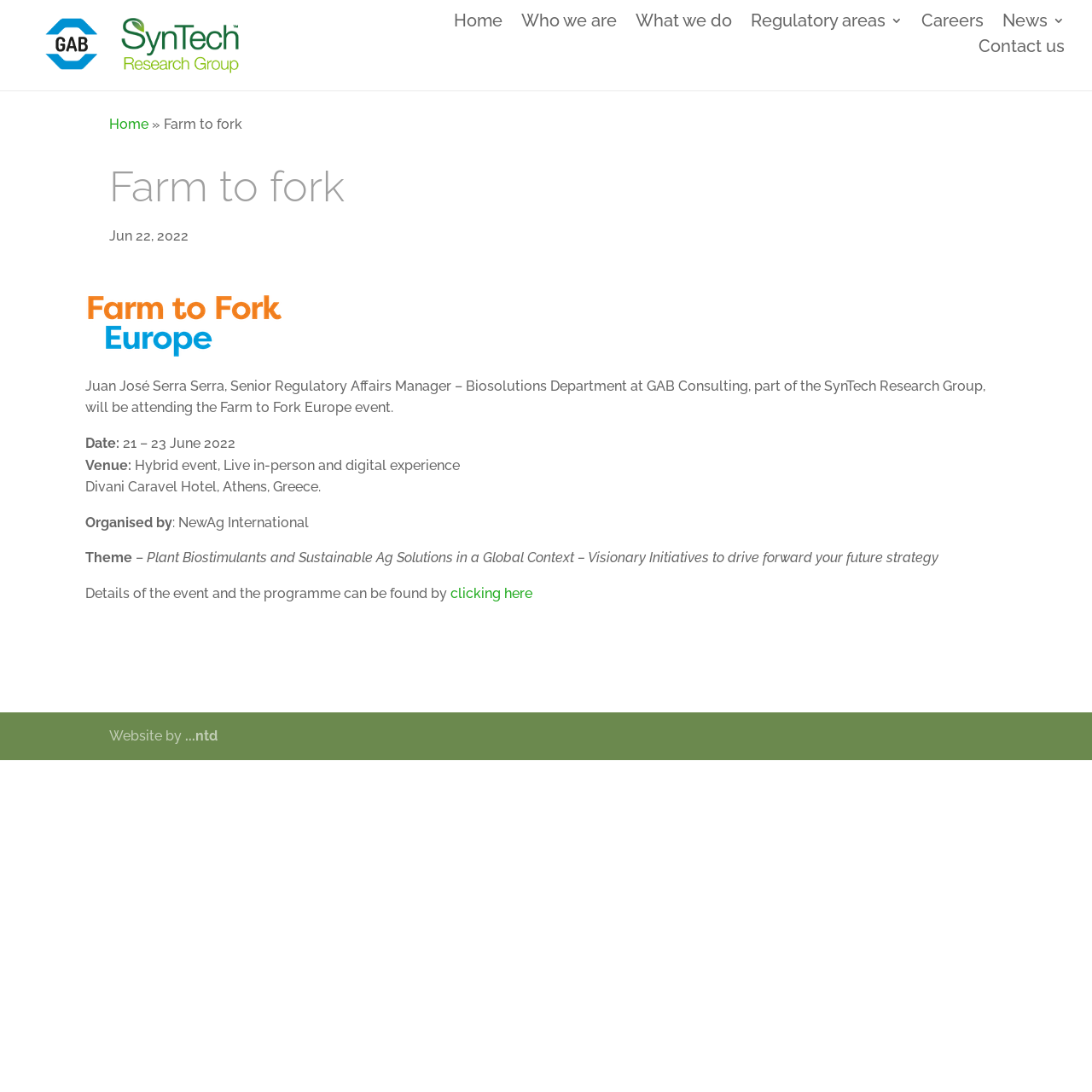Using the element description: "Home", determine the bounding box coordinates for the specified UI element. The coordinates should be four float numbers between 0 and 1, [left, top, right, bottom].

[0.416, 0.013, 0.46, 0.03]